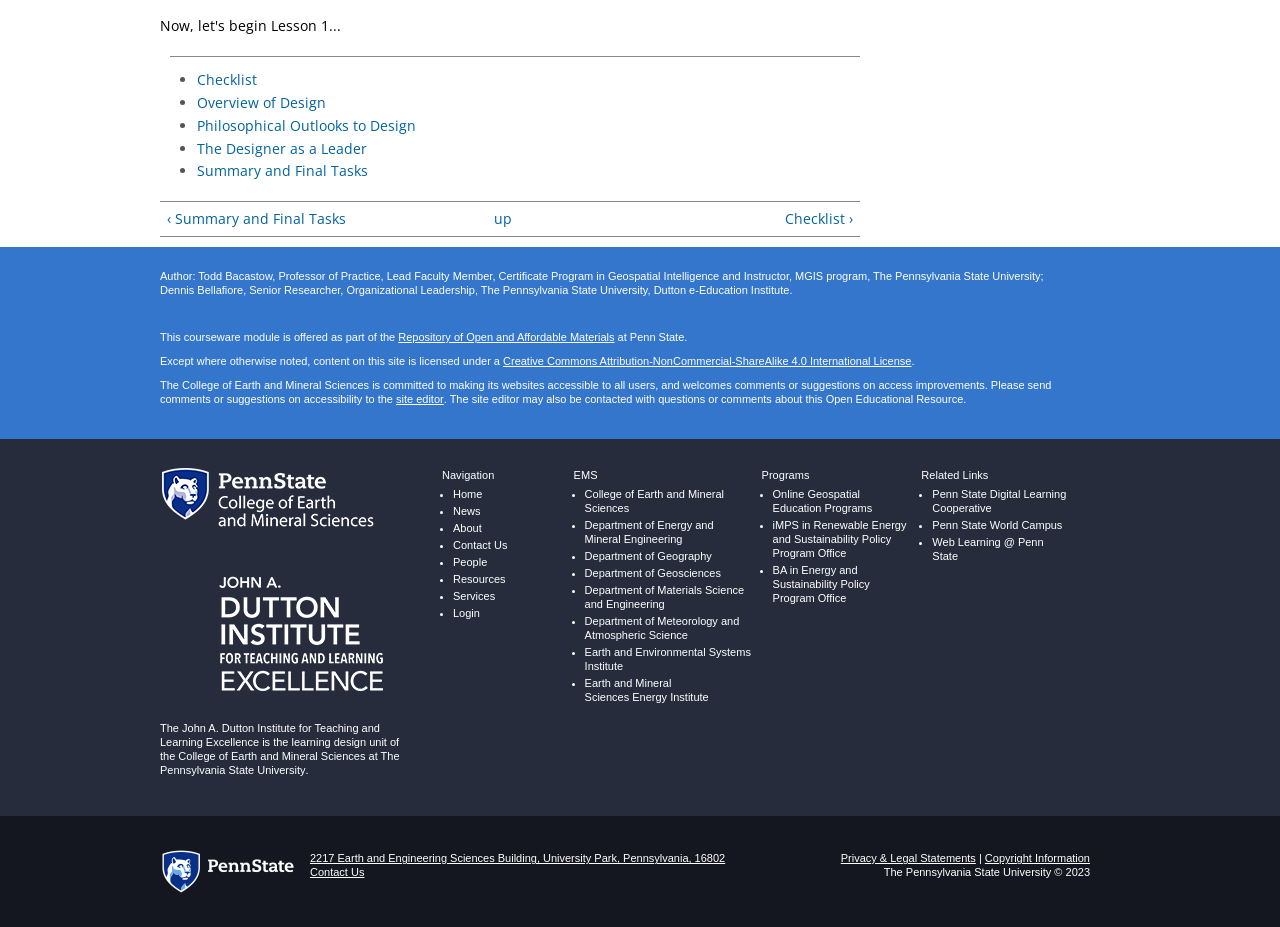Point out the bounding box coordinates of the section to click in order to follow this instruction: "Go to the 'John A. Dutton e-Education Institute' website".

[0.125, 0.733, 0.301, 0.749]